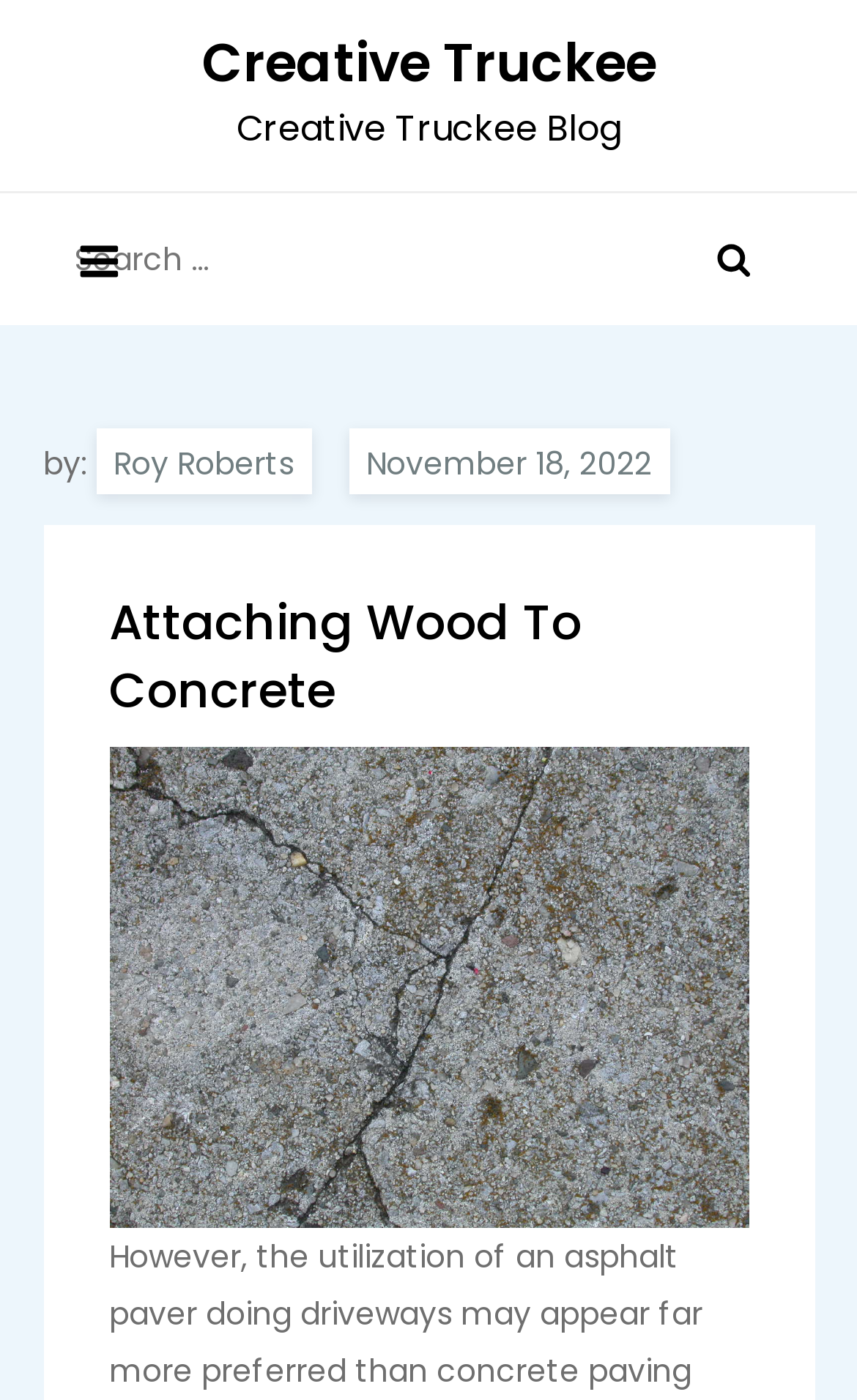What is the date of the blog post?
Please craft a detailed and exhaustive response to the question.

I found the date by looking at the section below the title, where it says the date 'November 18, 2022'.